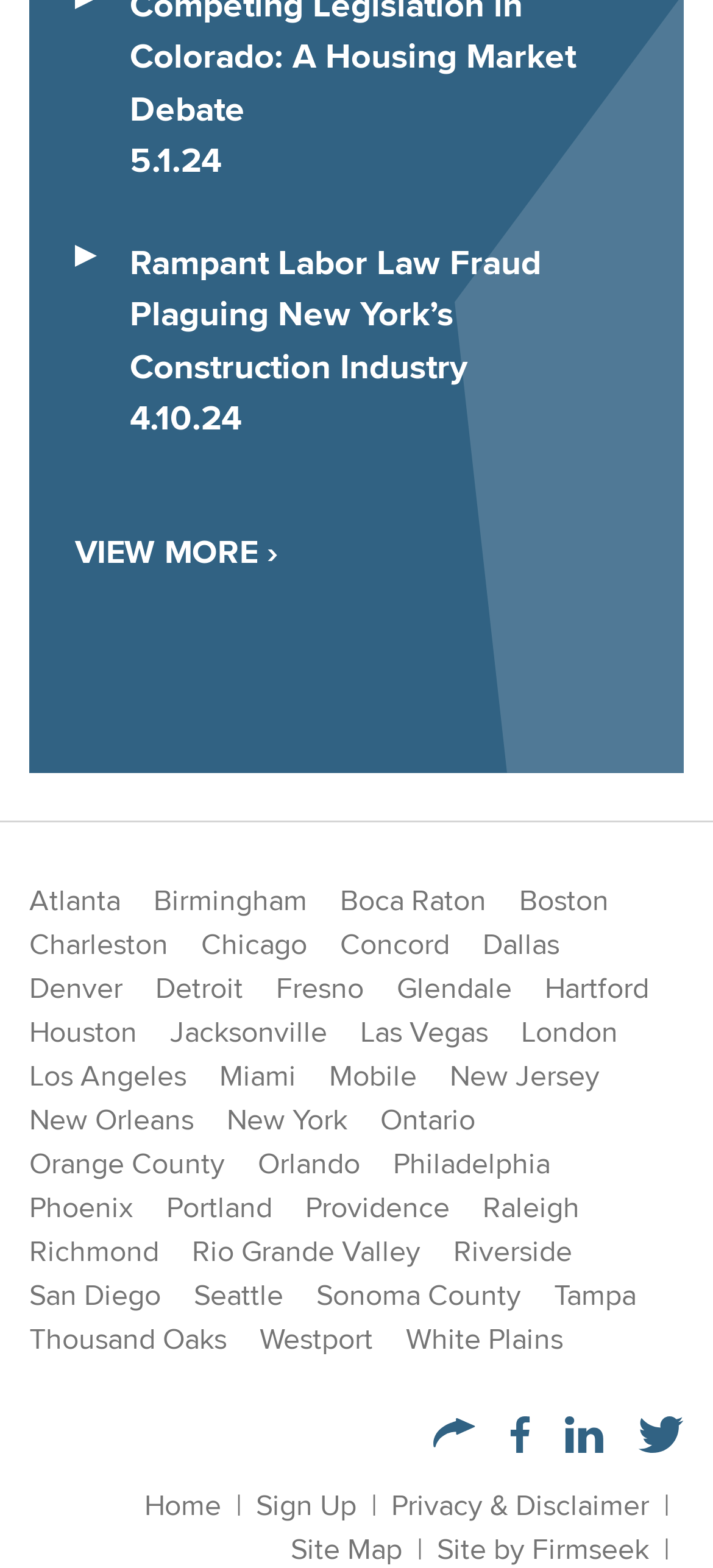Provide a brief response to the question using a single word or phrase: 
What social media platforms are available for sharing?

Facebook, LinkedIn, Twitter